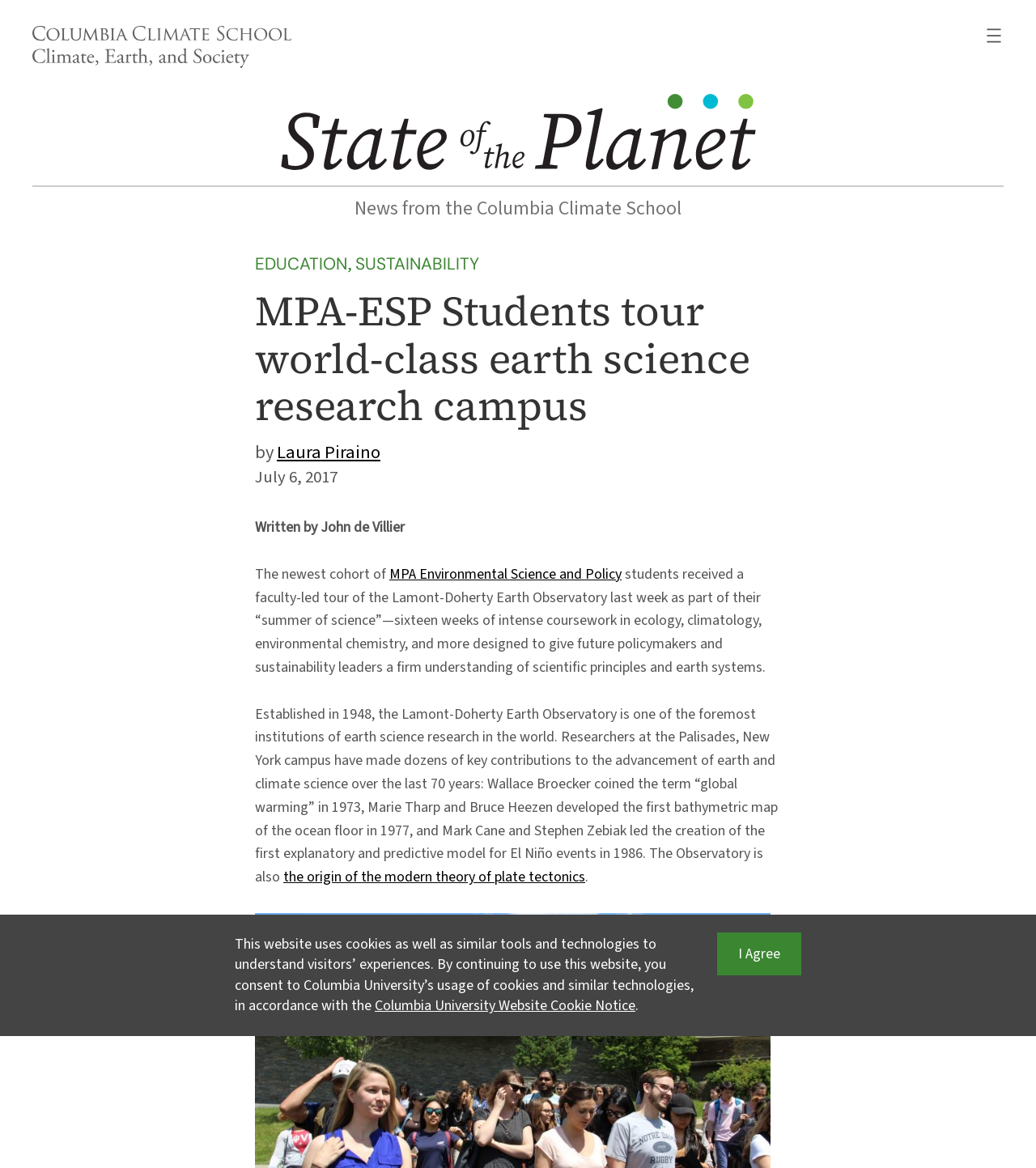Please find and give the text of the main heading on the webpage.

MPA-ESP Students tour world-class earth science research campus